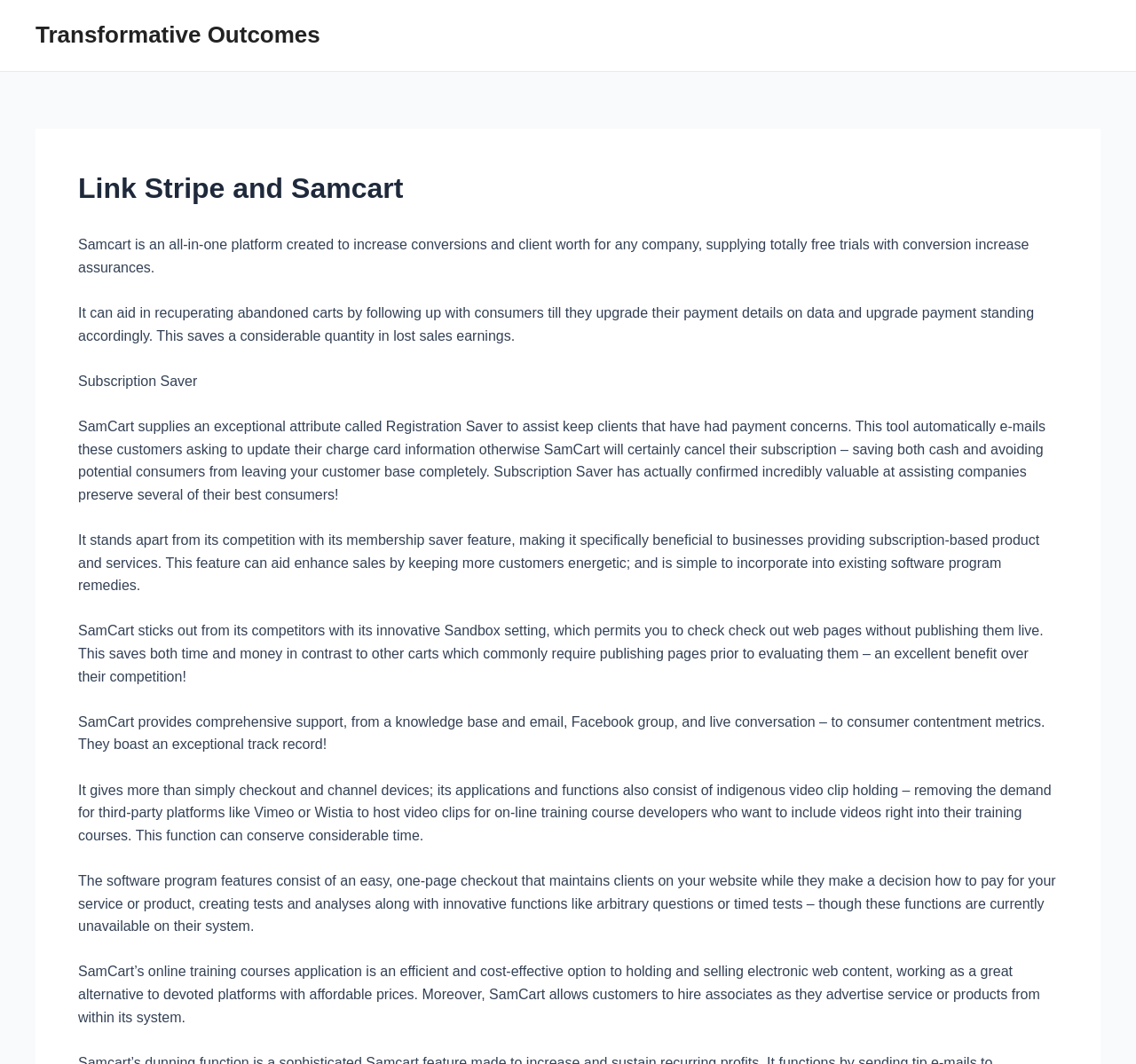Please study the image and answer the question comprehensively:
What is Subscription Saver?

According to the webpage, Subscription Saver is a feature of Samcart that automatically e-mails customers asking to update their charge card information otherwise SamCart will cancel their subscription – saving both cash and avoiding potential consumers from leaving your customer base completely.